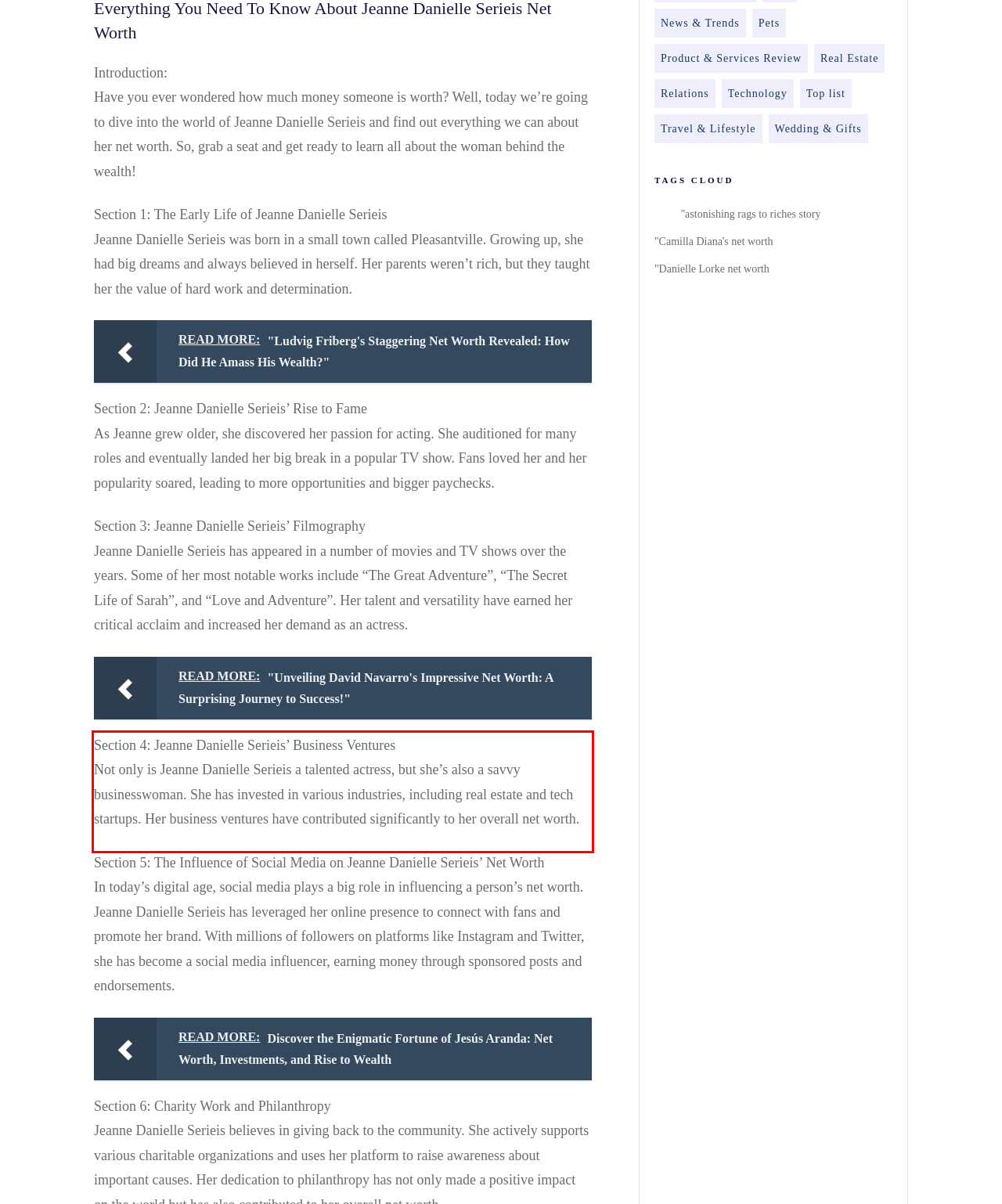You are looking at a screenshot of a webpage with a red rectangle bounding box. Use OCR to identify and extract the text content found inside this red bounding box.

Section 4: Jeanne Danielle Serieis’ Business Ventures Not only is Jeanne Danielle Serieis a talented actress, but she’s also a savvy businesswoman. She has invested in various industries, including real estate and tech startups. Her business ventures have contributed significantly to her overall net worth.